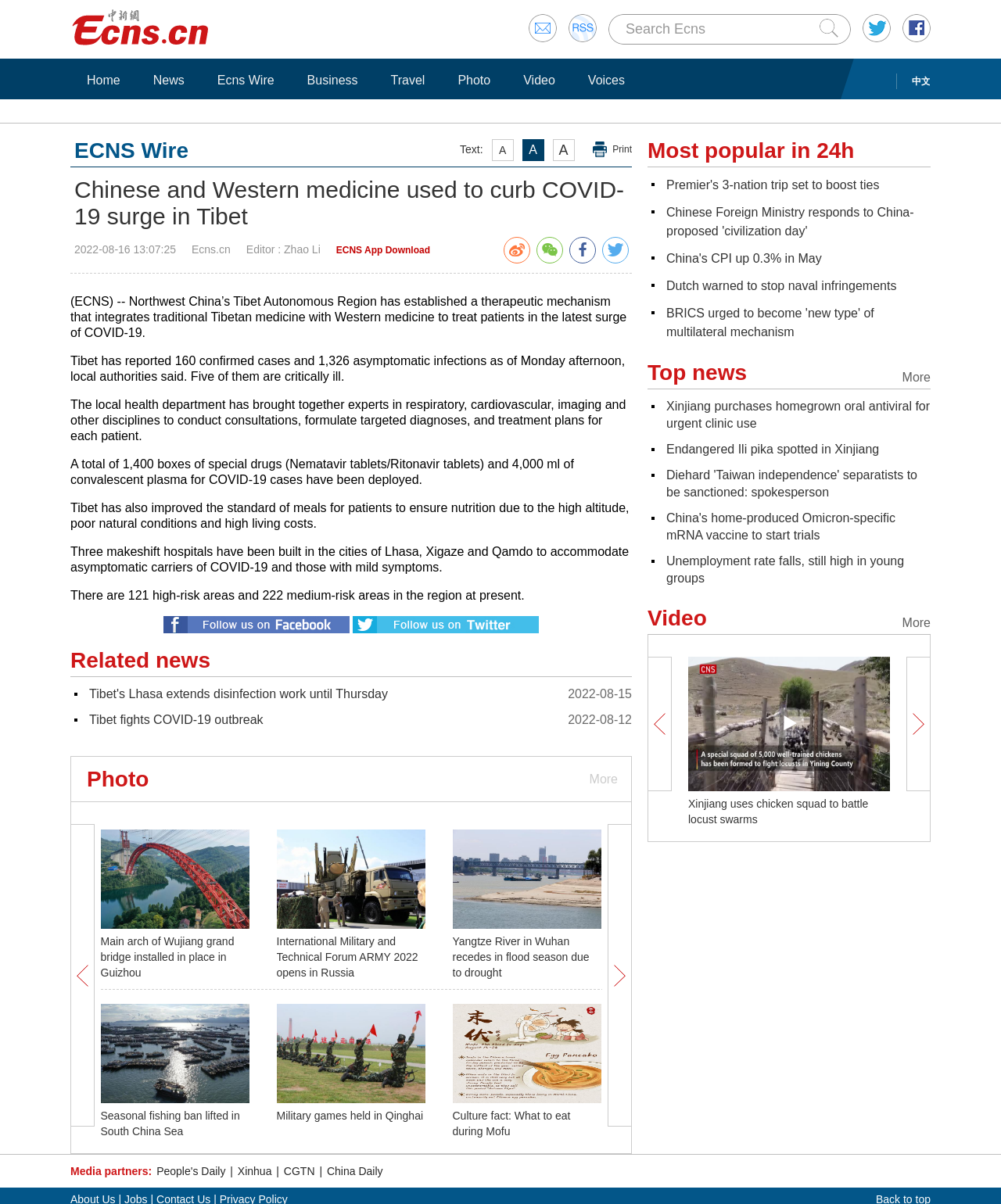Find the bounding box coordinates for the area that should be clicked to accomplish the instruction: "Read more news".

[0.586, 0.629, 0.617, 0.666]